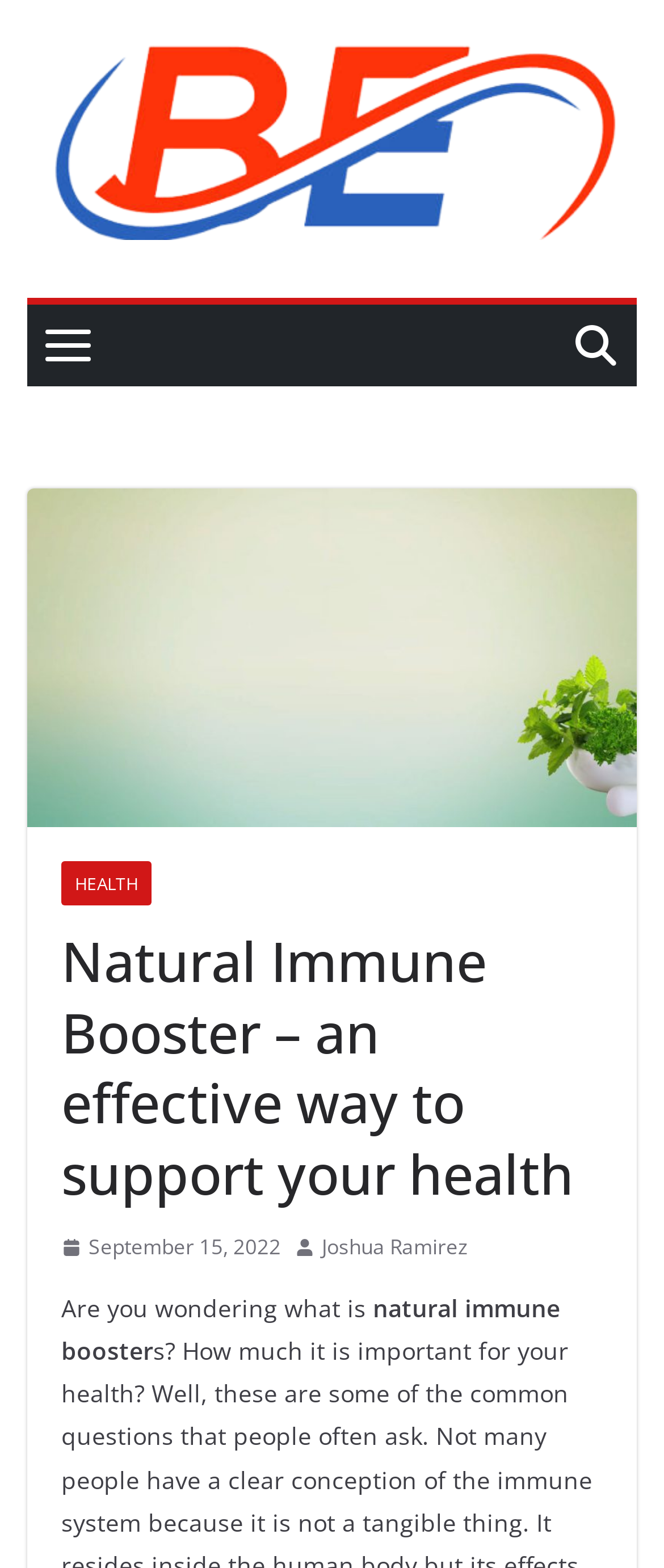What is the category of the article?
Using the image, answer in one word or phrase.

HEALTH